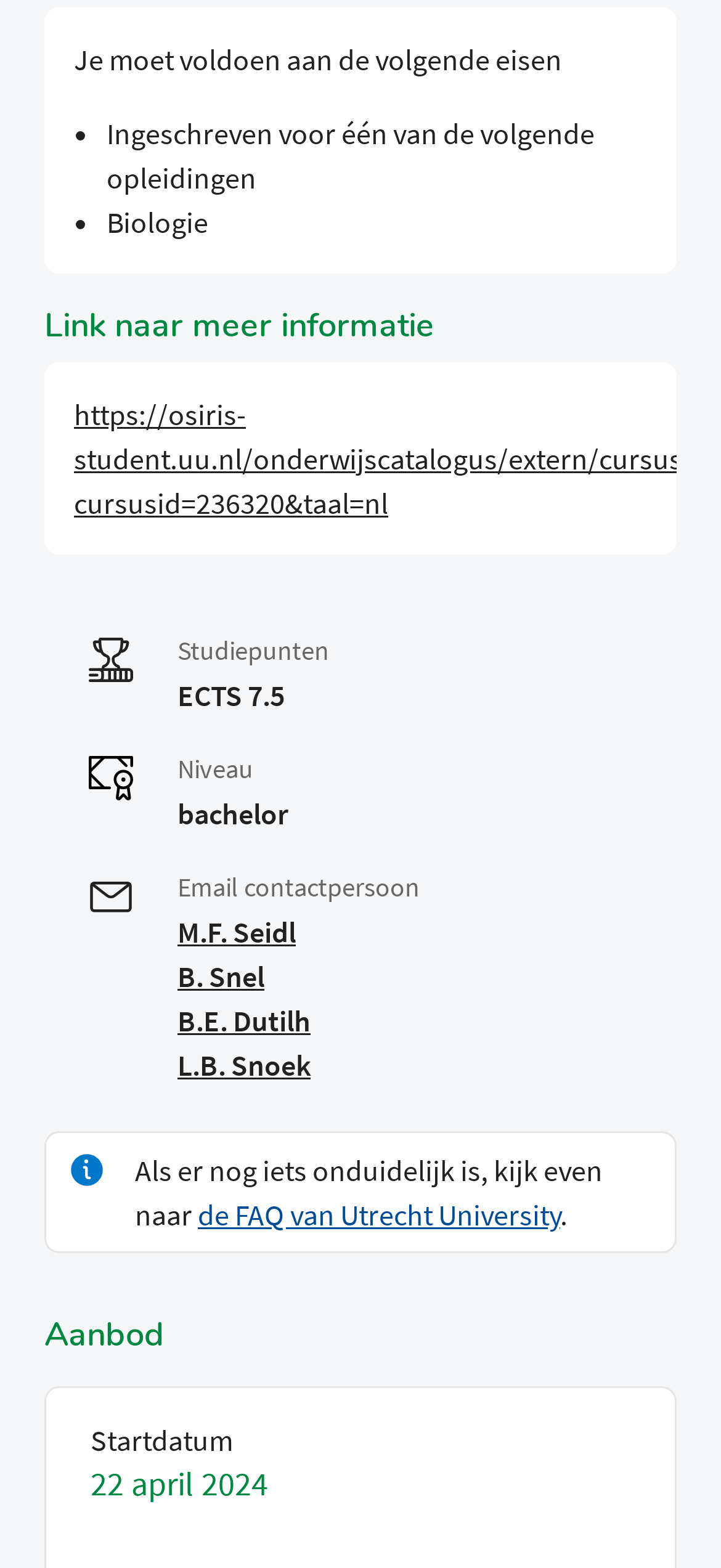Find the bounding box coordinates for the HTML element described as: "https://osiris-student.uu.nl/onderwijscatalogus/extern/cursus?cursusid=236320&taal=nl". The coordinates should consist of four float values between 0 and 1, i.e., [left, top, right, bottom].

[0.103, 0.252, 0.964, 0.333]